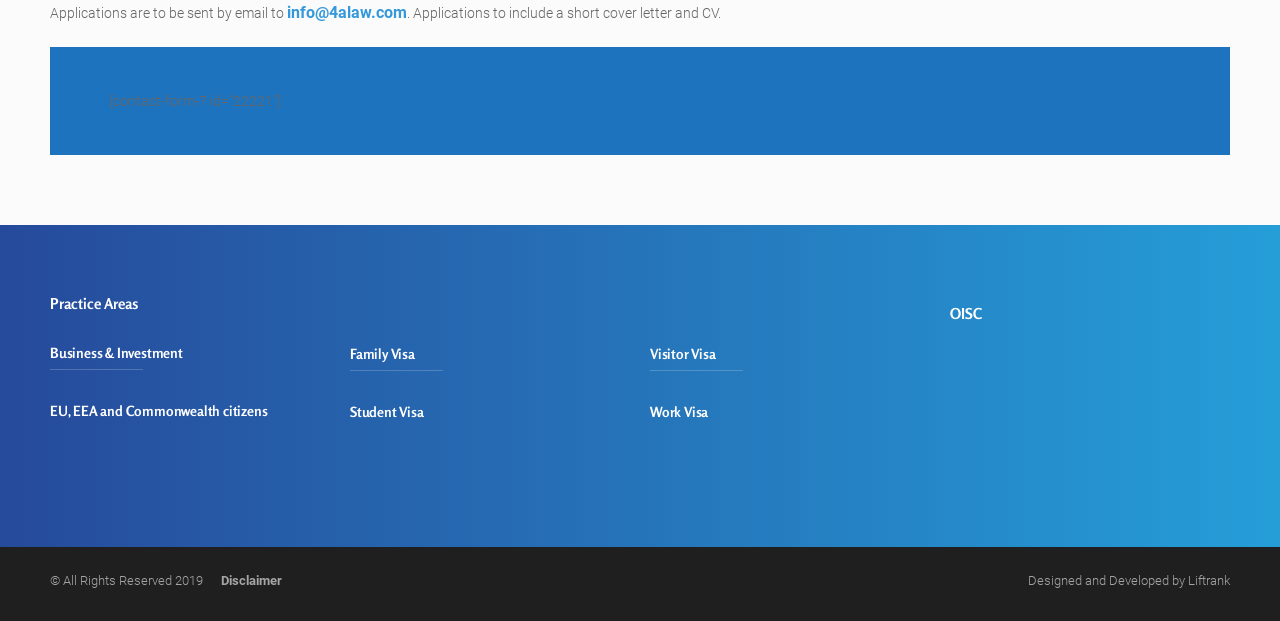Identify the bounding box coordinates for the region to click in order to carry out this instruction: "read the disclaimer". Provide the coordinates using four float numbers between 0 and 1, formatted as [left, top, right, bottom].

[0.173, 0.922, 0.22, 0.946]